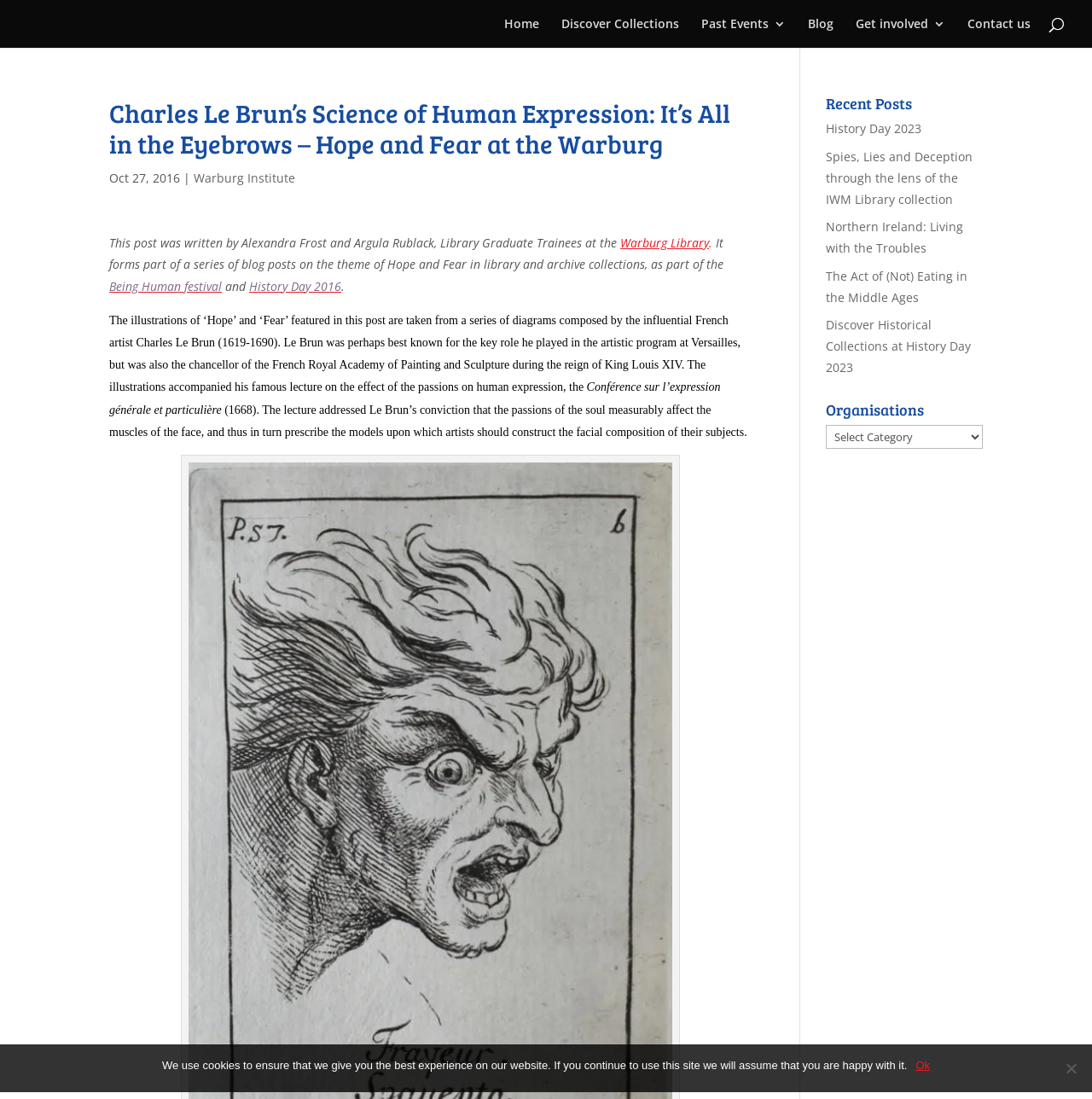How many links are there in the 'Recent Posts' section?
We need a detailed and exhaustive answer to the question. Please elaborate.

The 'Recent Posts' section has 5 links, namely 'History Day 2023', 'Spies, Lies and Deception through the lens of the IWM Library collection', 'Northern Ireland: Living with the Troubles', 'The Act of (Not) Eating in the Middle Ages', and 'Discover Historical Collections at History Day 2023'.